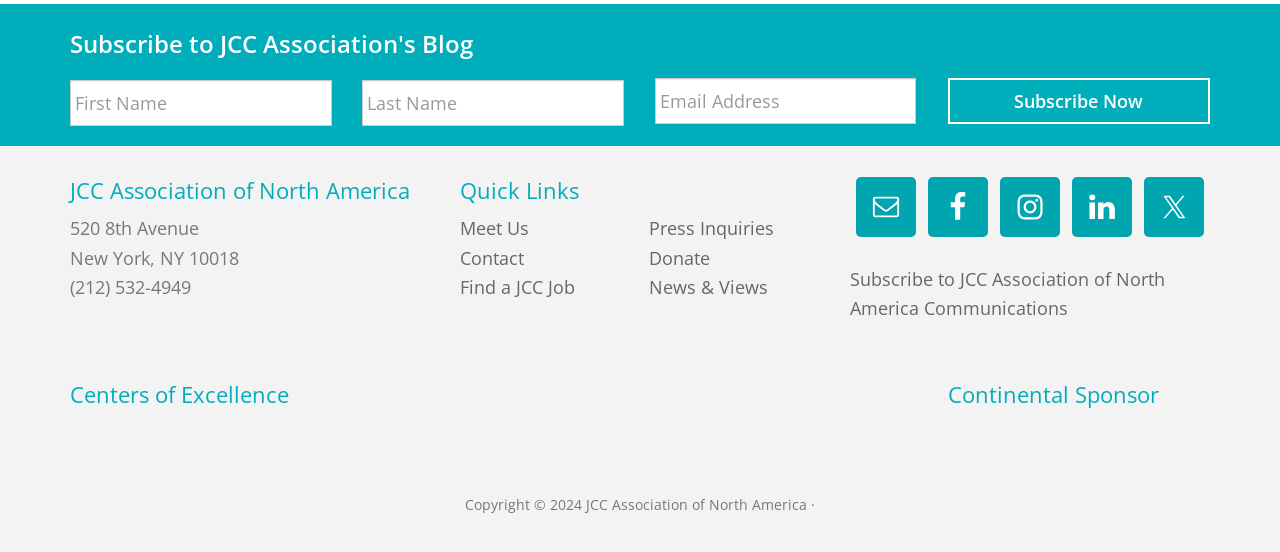Find the bounding box coordinates of the area that needs to be clicked in order to achieve the following instruction: "Subscribe now". The coordinates should be specified as four float numbers between 0 and 1, i.e., [left, top, right, bottom].

[0.74, 0.141, 0.945, 0.224]